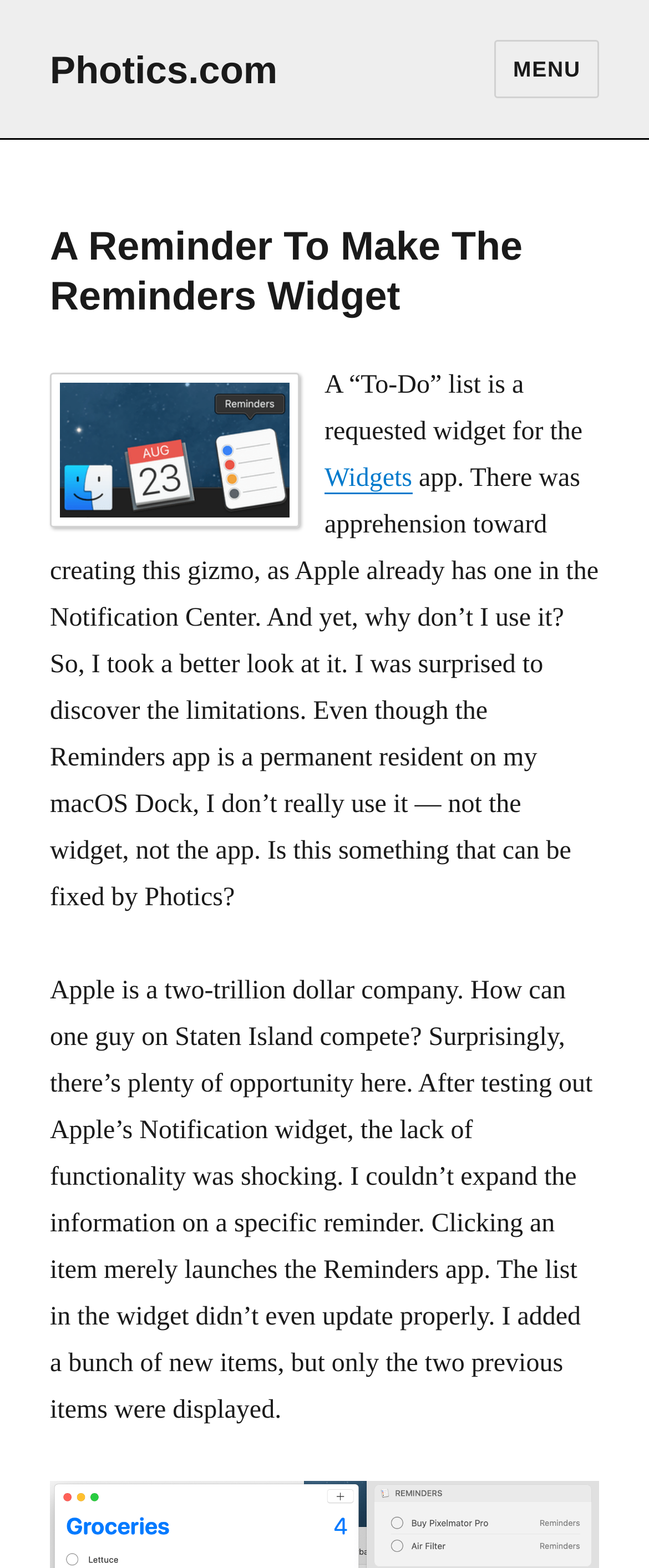Please provide a comprehensive answer to the question based on the screenshot: What is the name of the app being discussed?

The name of the app being discussed can be found in the image description 'Reminders App Thumbnail' and also mentioned in the text 'A “To-Do” list is a requested widget for the Reminders app.'